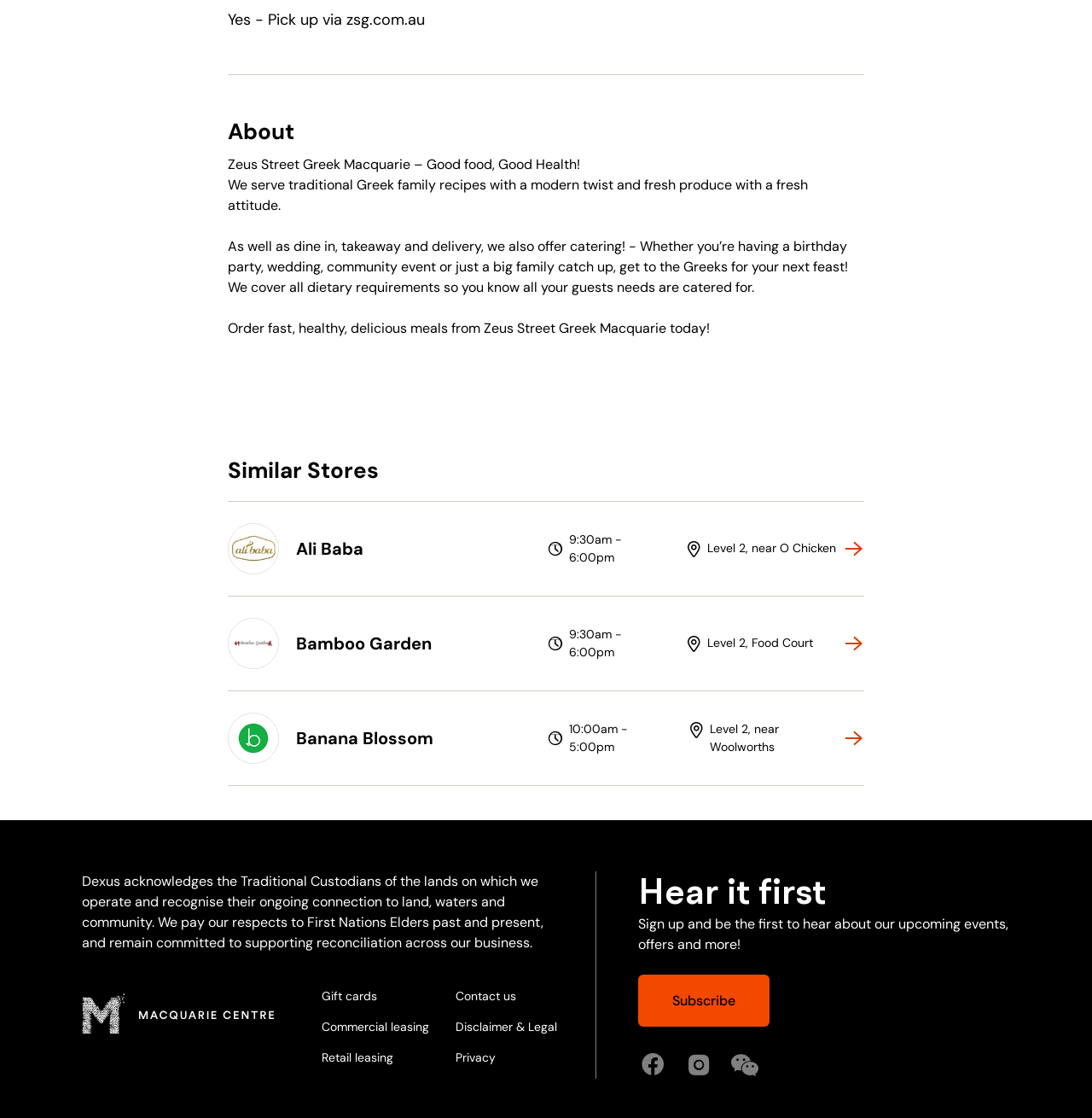Please identify the bounding box coordinates of the area I need to click to accomplish the following instruction: "Subscribe to hear about upcoming events".

[0.584, 0.872, 0.705, 0.918]